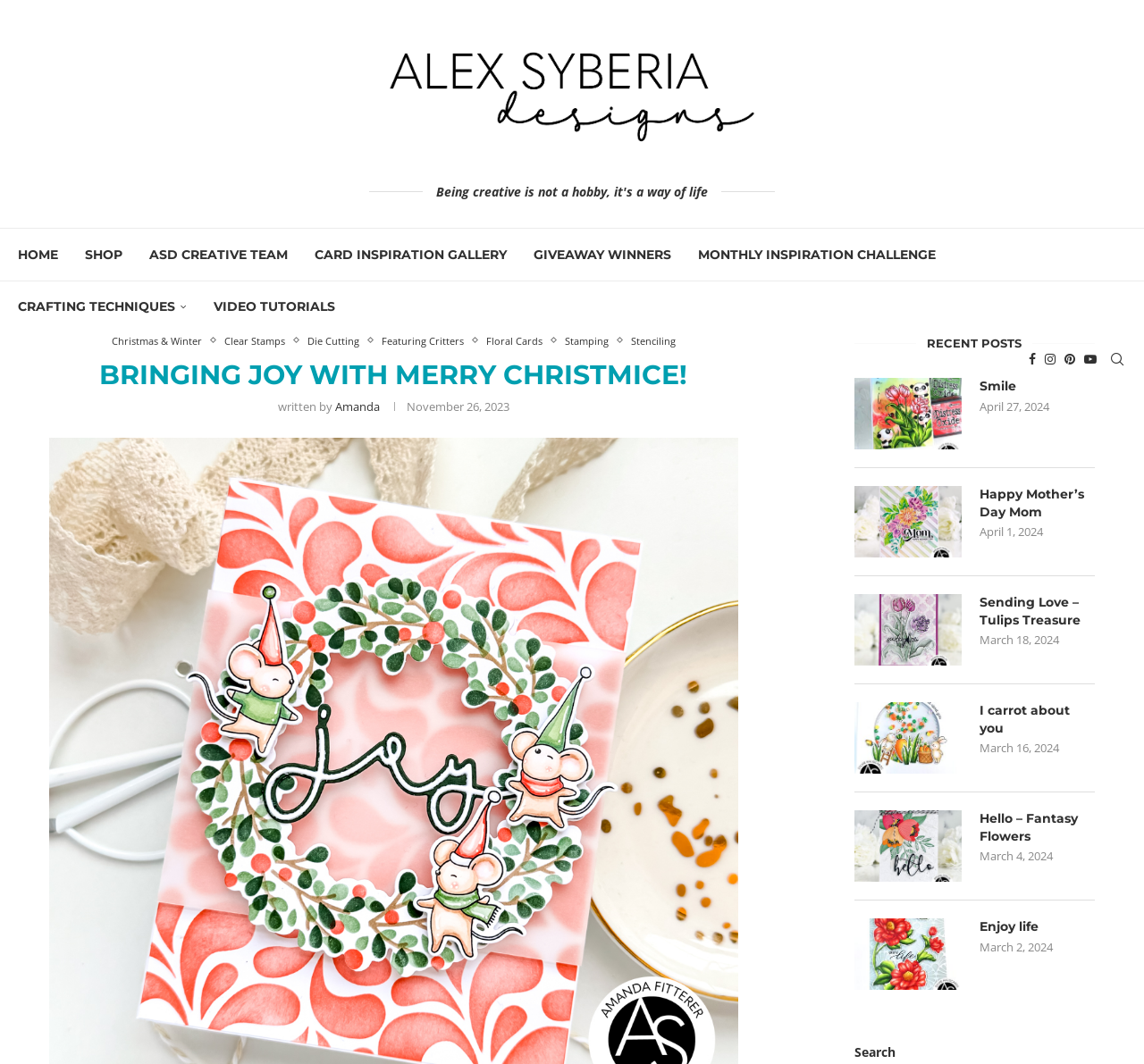Answer the question briefly using a single word or phrase: 
Who wrote the article 'BRINGING JOY WITH MERRY CHRISTMICE!'?

Amanda